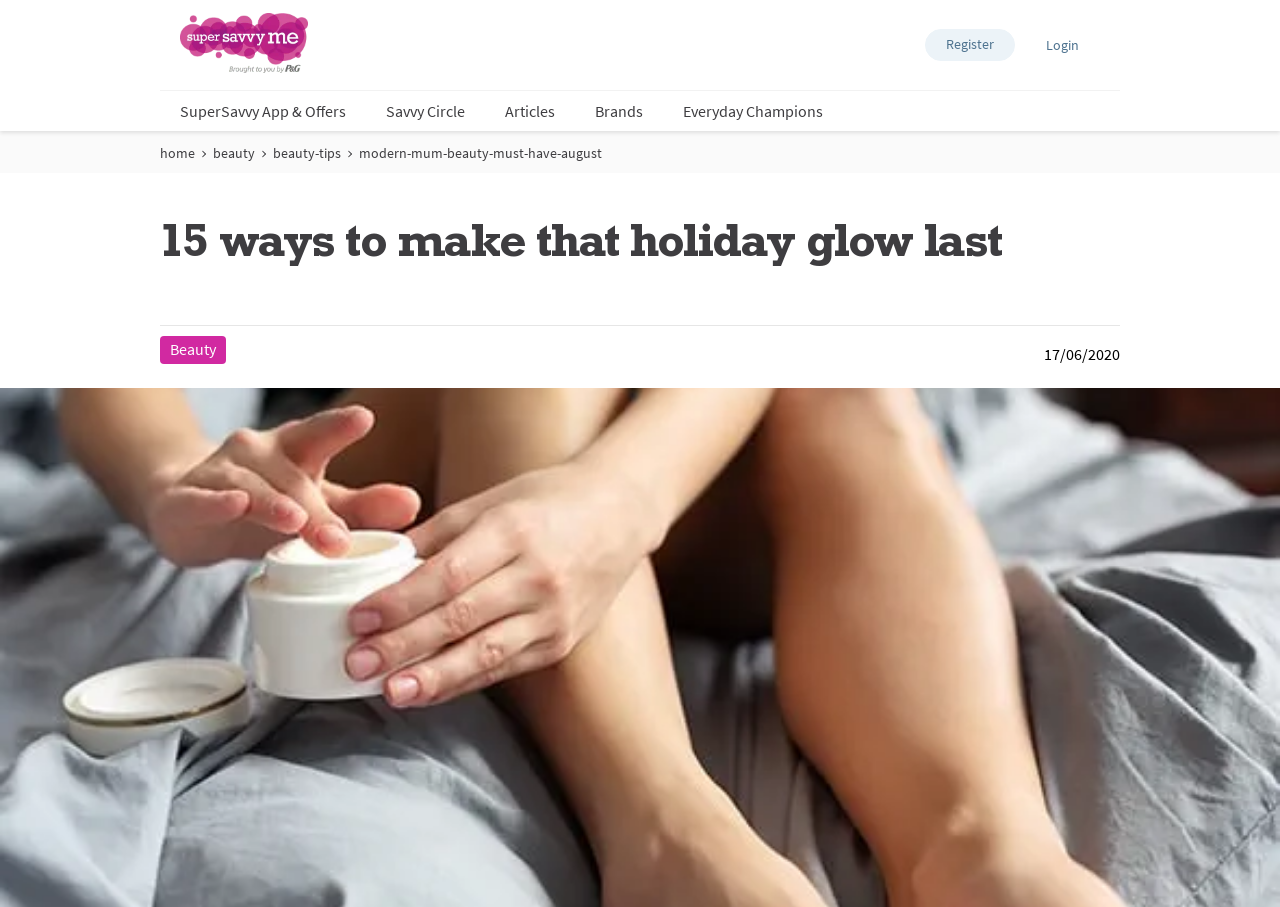Determine the bounding box coordinates for the element that should be clicked to follow this instruction: "View articles". The coordinates should be given as four float numbers between 0 and 1, in the format [left, top, right, bottom].

[0.392, 0.111, 0.436, 0.133]